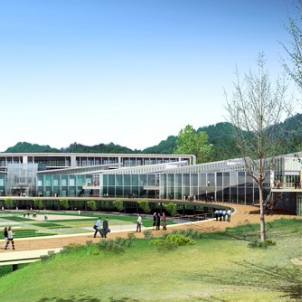Where is the O-Song Bio-Health Technopolis located?
Look at the image and respond with a single word or a short phrase.

Oseong, Korea